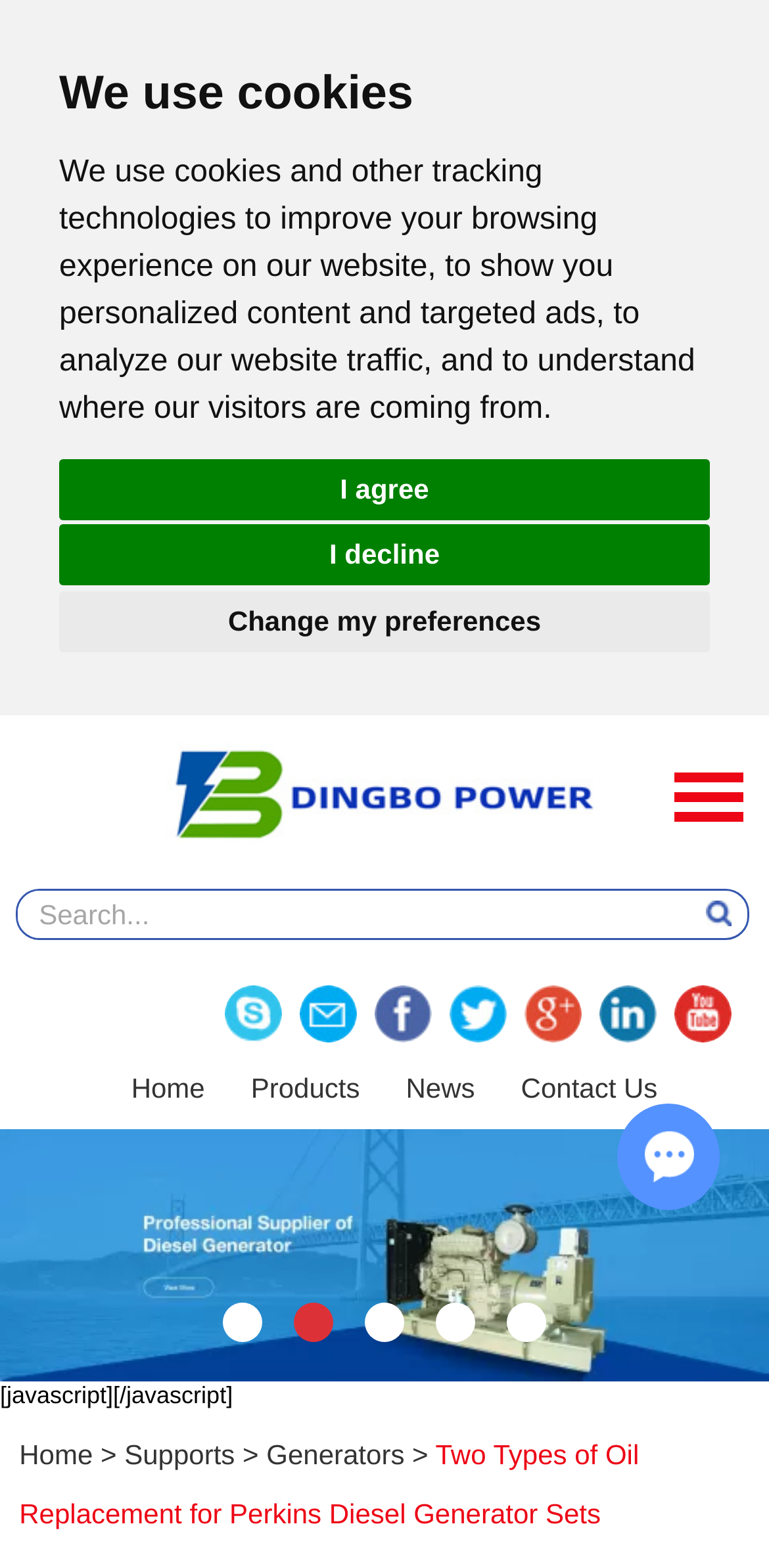Show me the bounding box coordinates of the clickable region to achieve the task as per the instruction: "Chat with us".

[0.805, 0.77, 0.959, 0.814]